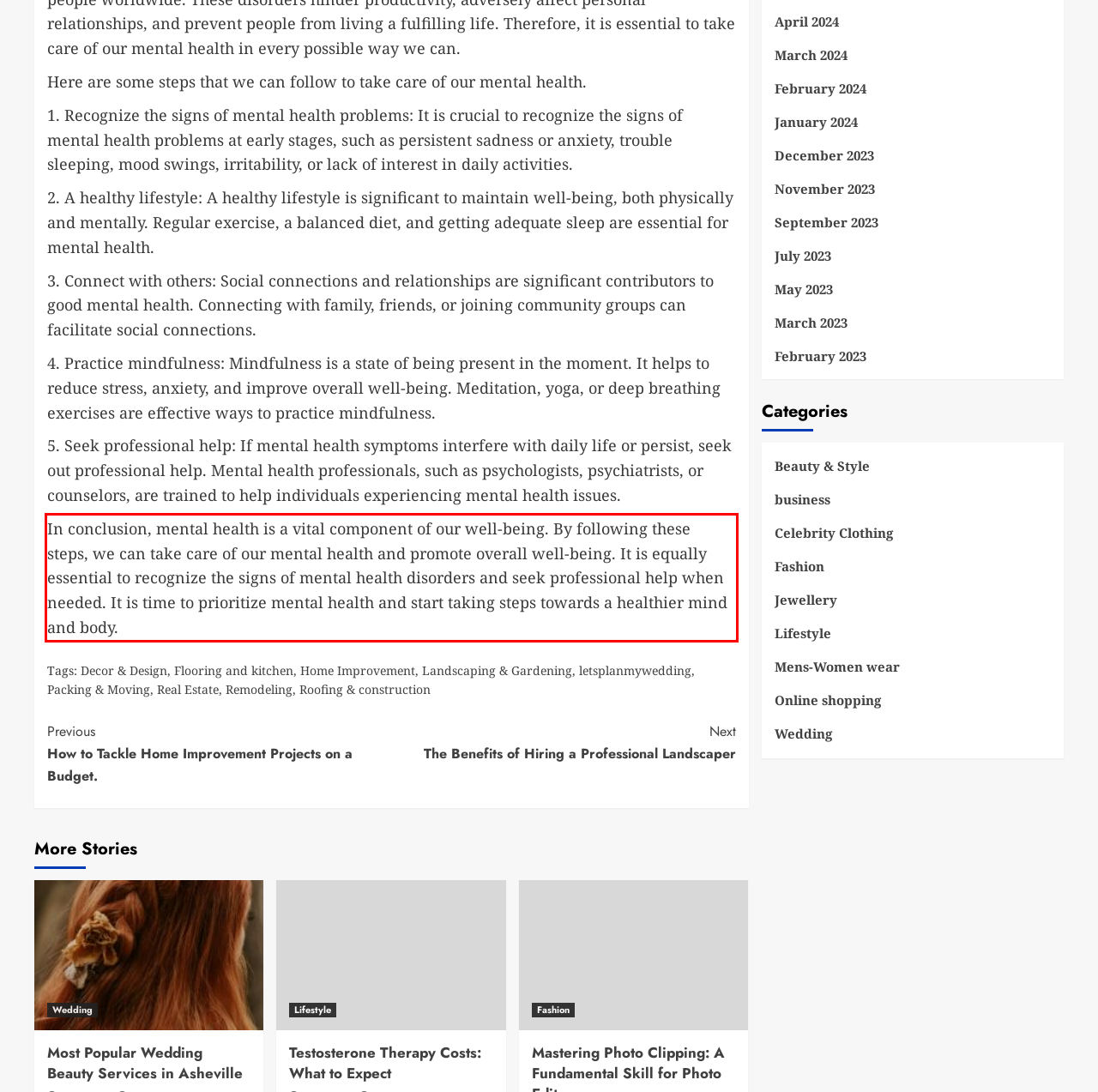You are given a webpage screenshot with a red bounding box around a UI element. Extract and generate the text inside this red bounding box.

In conclusion, mental health is a vital component of our well-being. By following these steps, we can take care of our mental health and promote overall well-being. It is equally essential to recognize the signs of mental health disorders and seek professional help when needed. It is time to prioritize mental health and start taking steps towards a healthier mind and body.